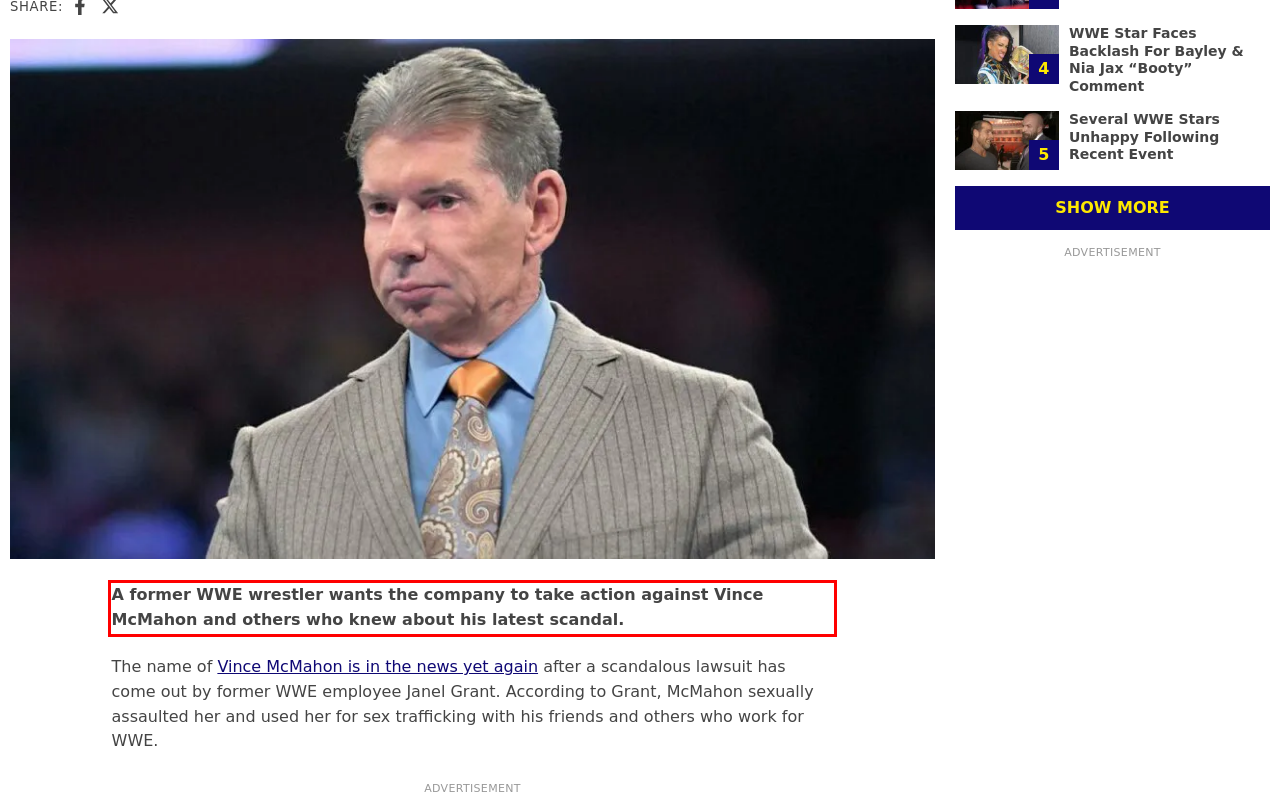You have a webpage screenshot with a red rectangle surrounding a UI element. Extract the text content from within this red bounding box.

A former WWE wrestler wants the company to take action against Vince McMahon and others who knew about his latest scandal.